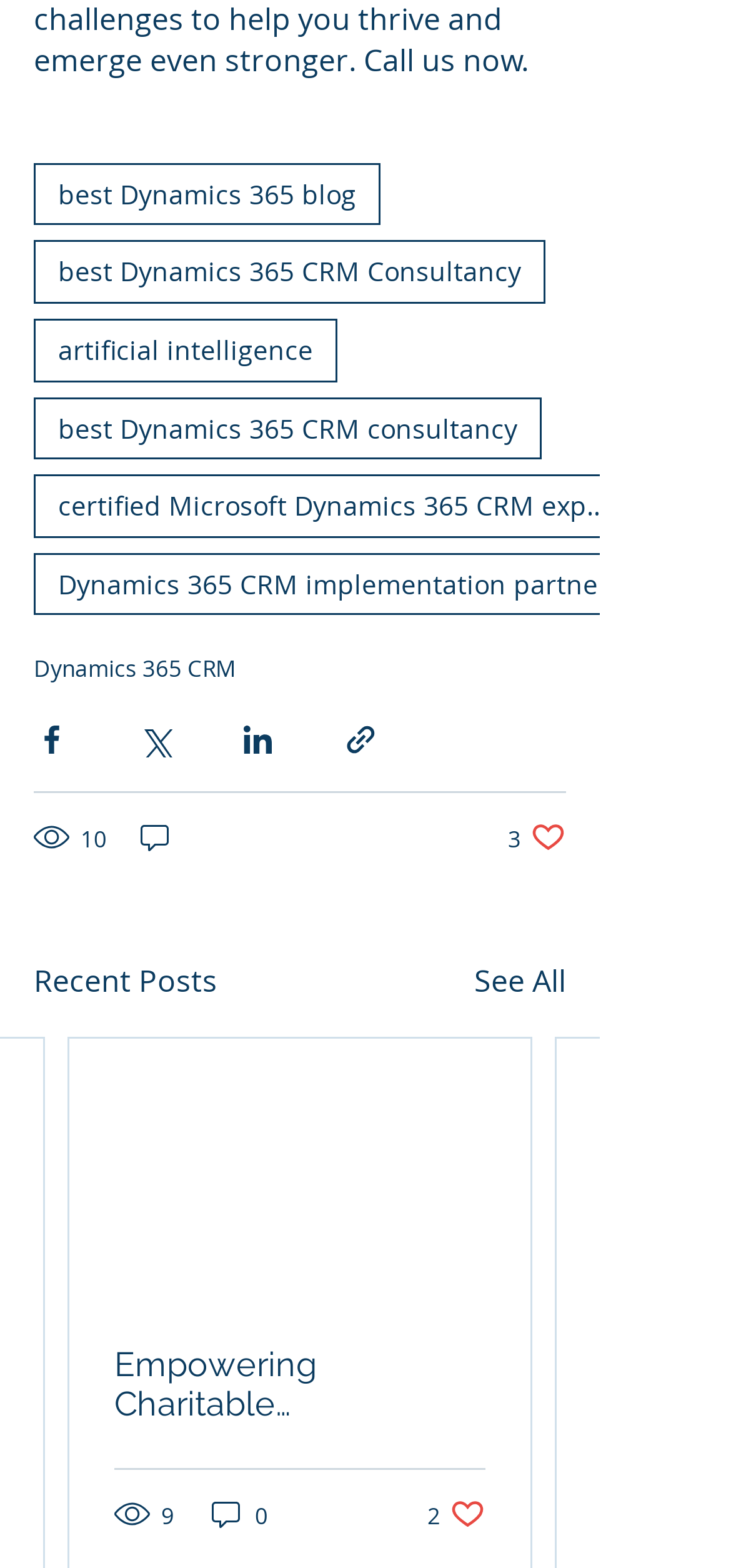What is the purpose of the buttons labeled '2 likes. Post not marked as liked'?
Look at the image and provide a detailed response to the question.

I inferred that the buttons labeled '2 likes. Post not marked as liked' are used to like a post, as they have a similar format to the '3 likes. Post not marked as liked' button above.